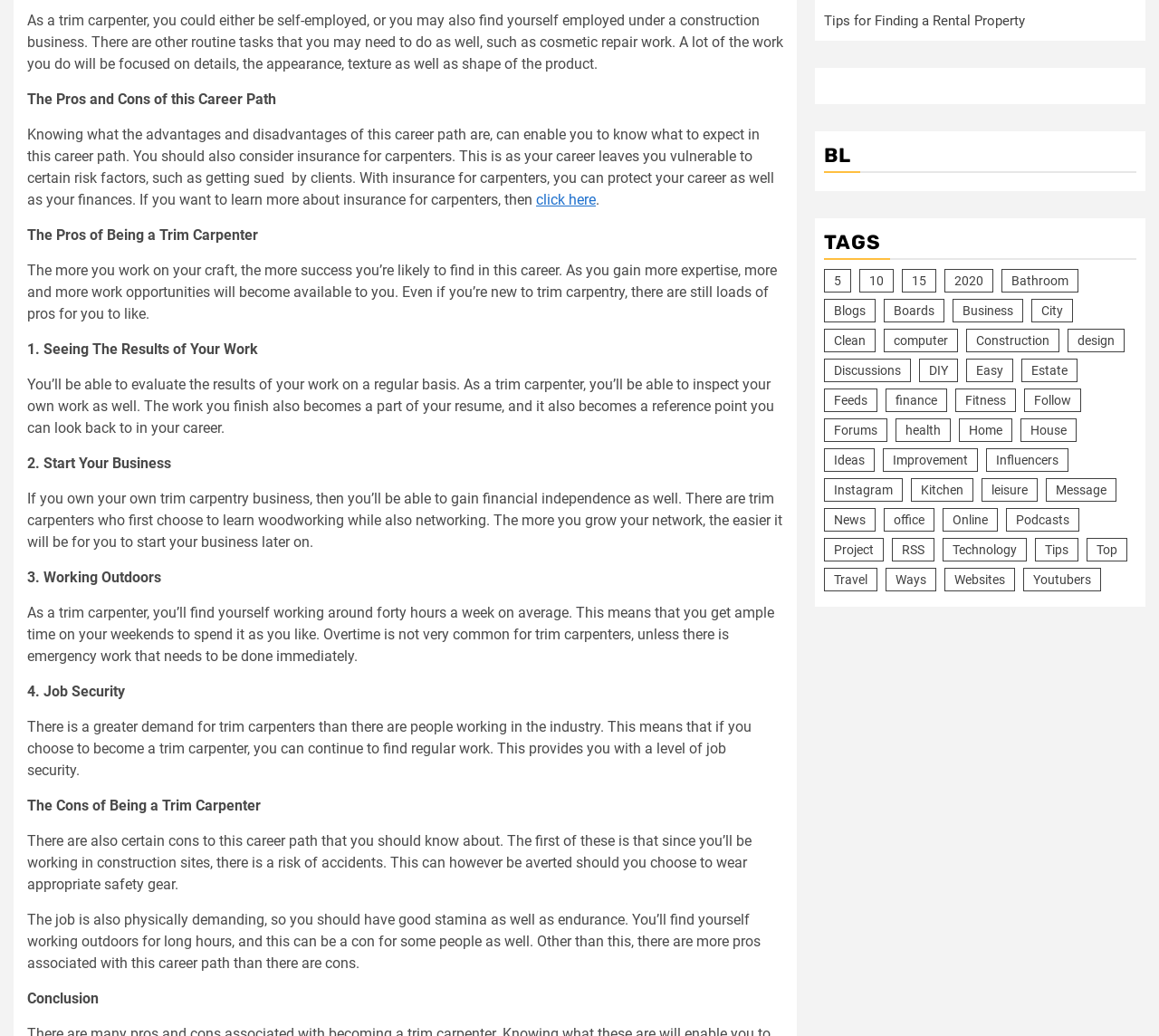Highlight the bounding box of the UI element that corresponds to this description: "10".

[0.741, 0.26, 0.771, 0.282]